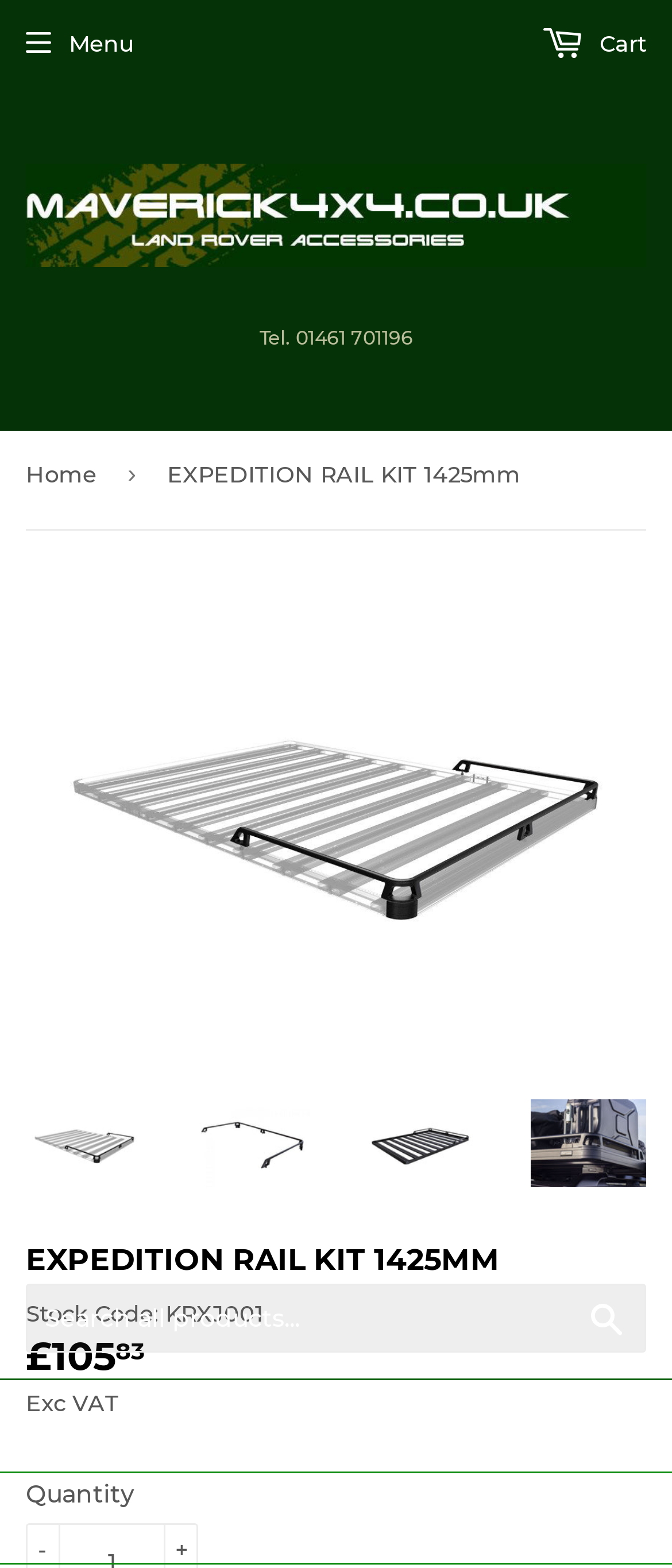Bounding box coordinates are specified in the format (top-left x, top-left y, bottom-right x, bottom-right y). All values are floating point numbers bounded between 0 and 1. Please provide the bounding box coordinate of the region this sentence describes: alt="EXPEDITION RAIL KIT 1425mm"

[0.788, 0.701, 0.962, 0.757]